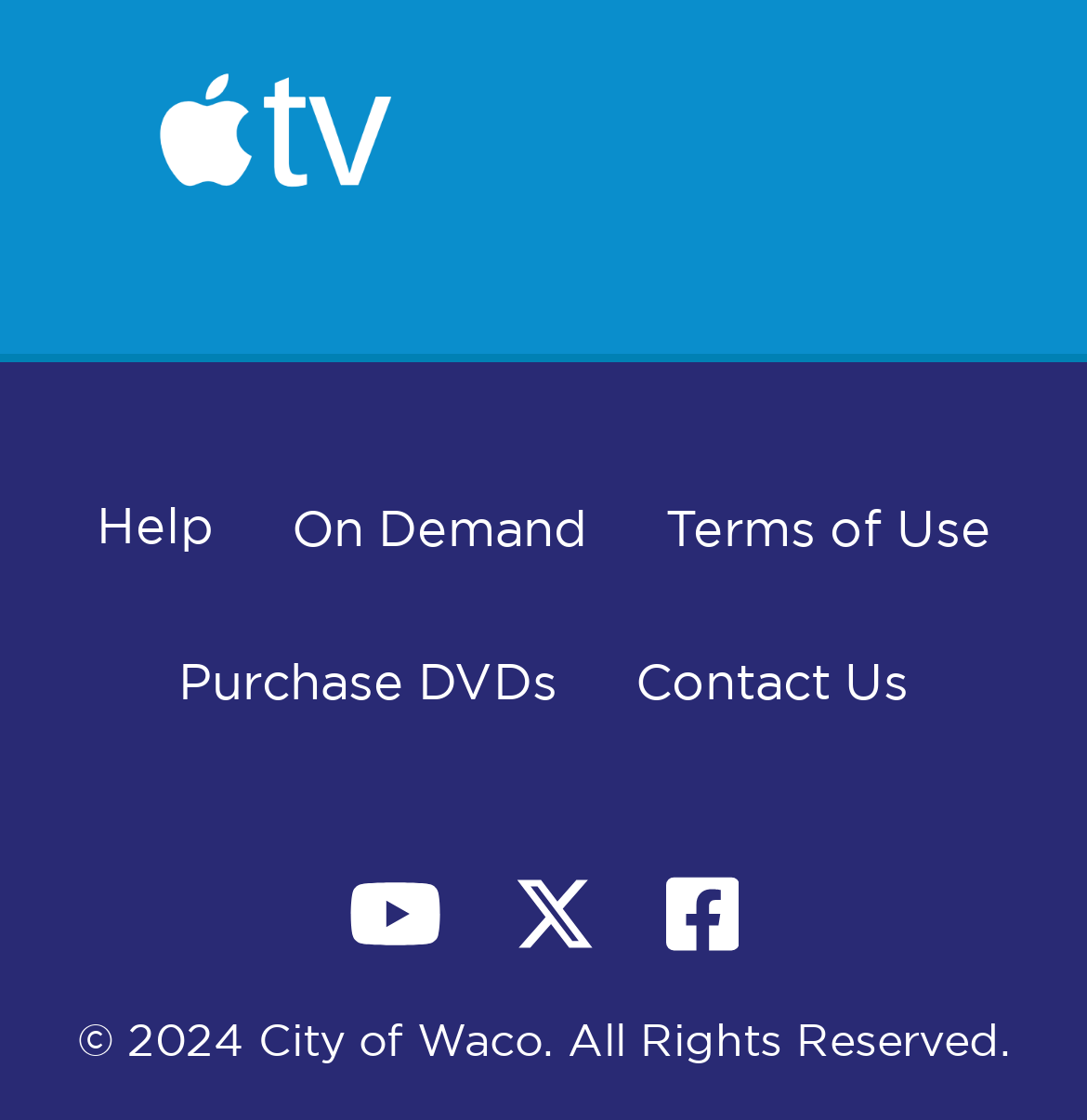How many navigation links are there?
Please provide a comprehensive answer based on the contents of the image.

I counted the number of link elements under the navigation element with the description 'Menu', and found that there are 5 links: 'Help', 'On Demand', 'Terms of Use', 'Purchase DVDs', and 'Contact Us'.